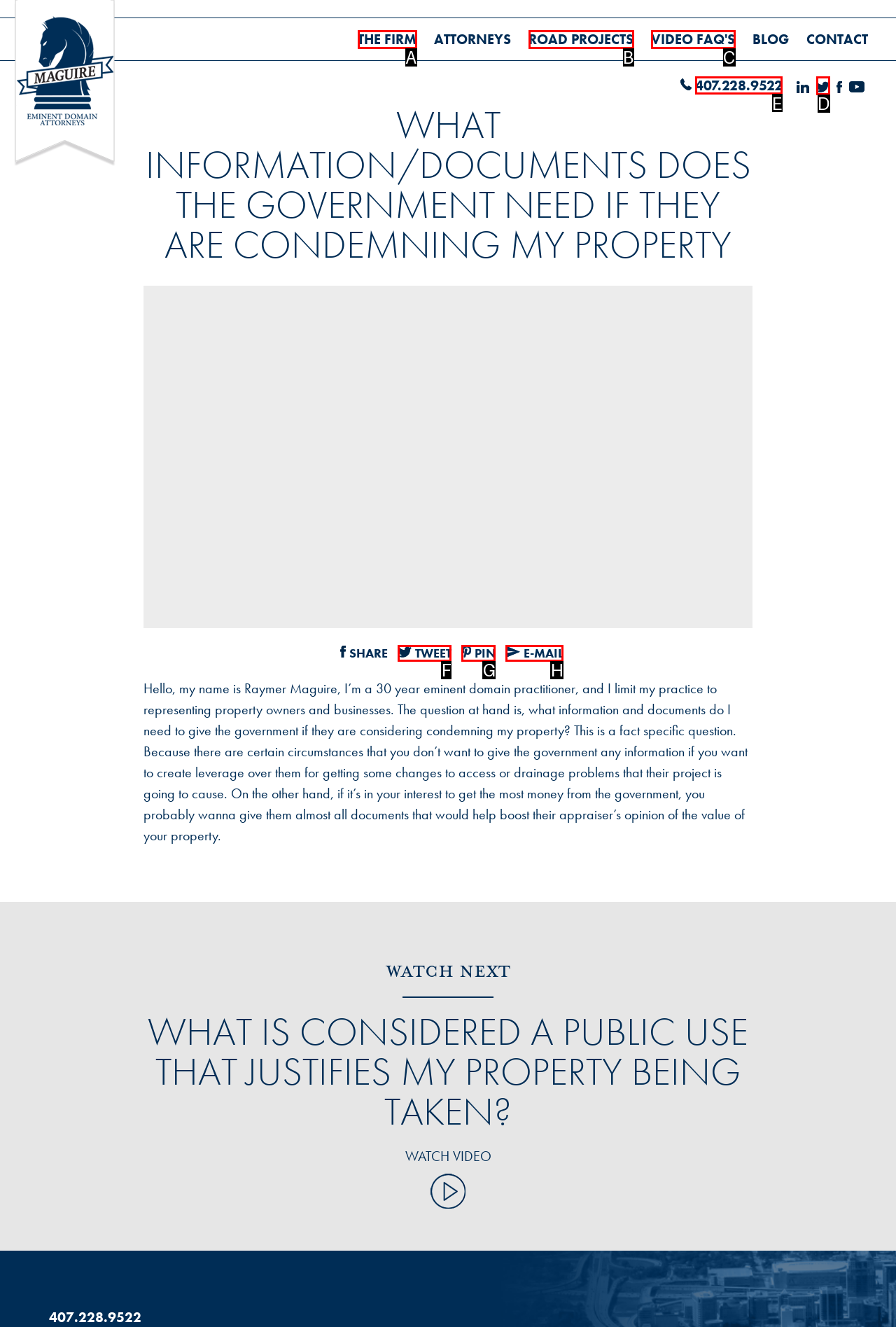Indicate which lettered UI element to click to fulfill the following task: Call the phone number
Provide the letter of the correct option.

E